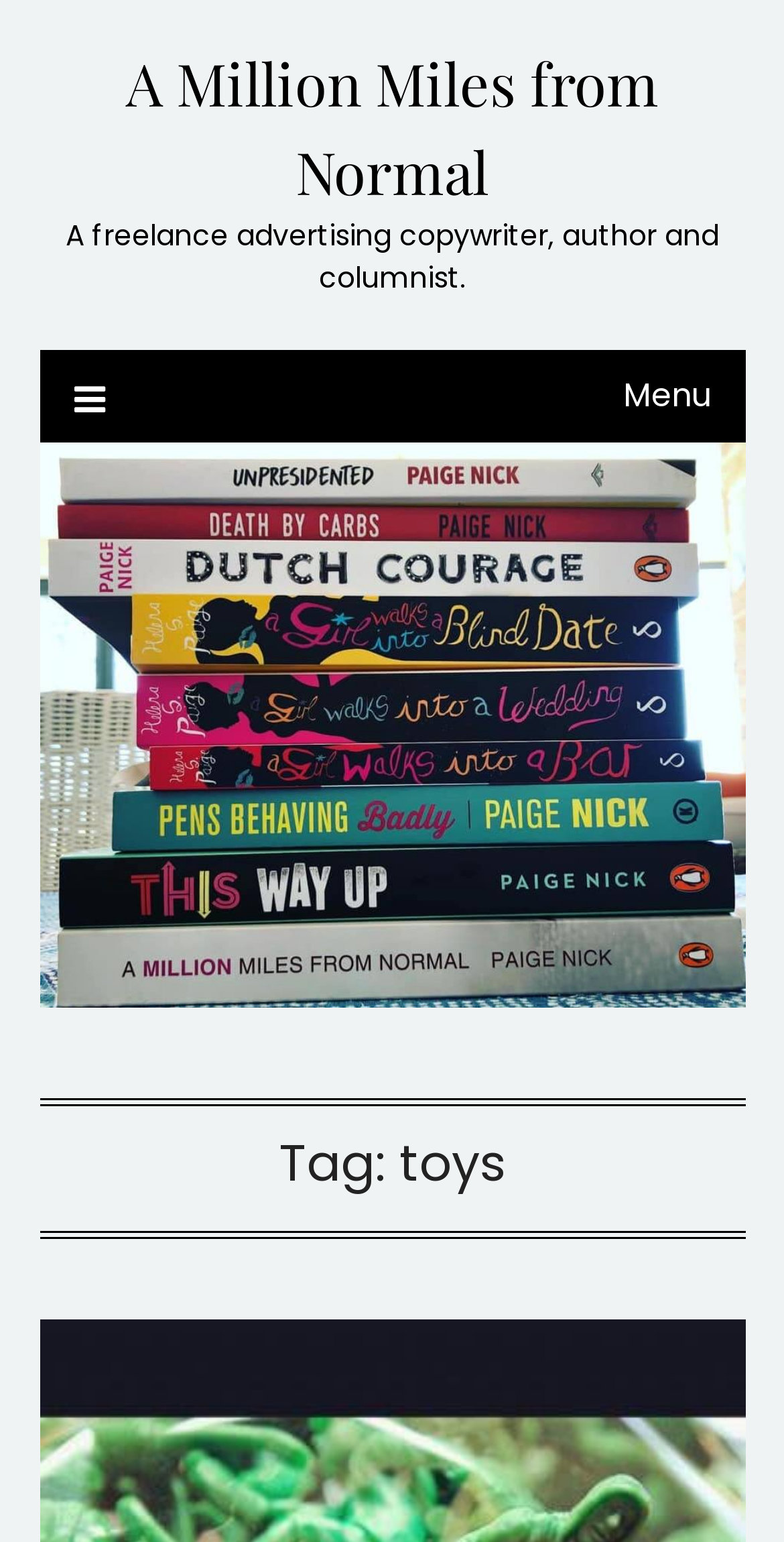Determine the bounding box for the described UI element: "A Million Miles from Normal".

[0.16, 0.029, 0.84, 0.135]